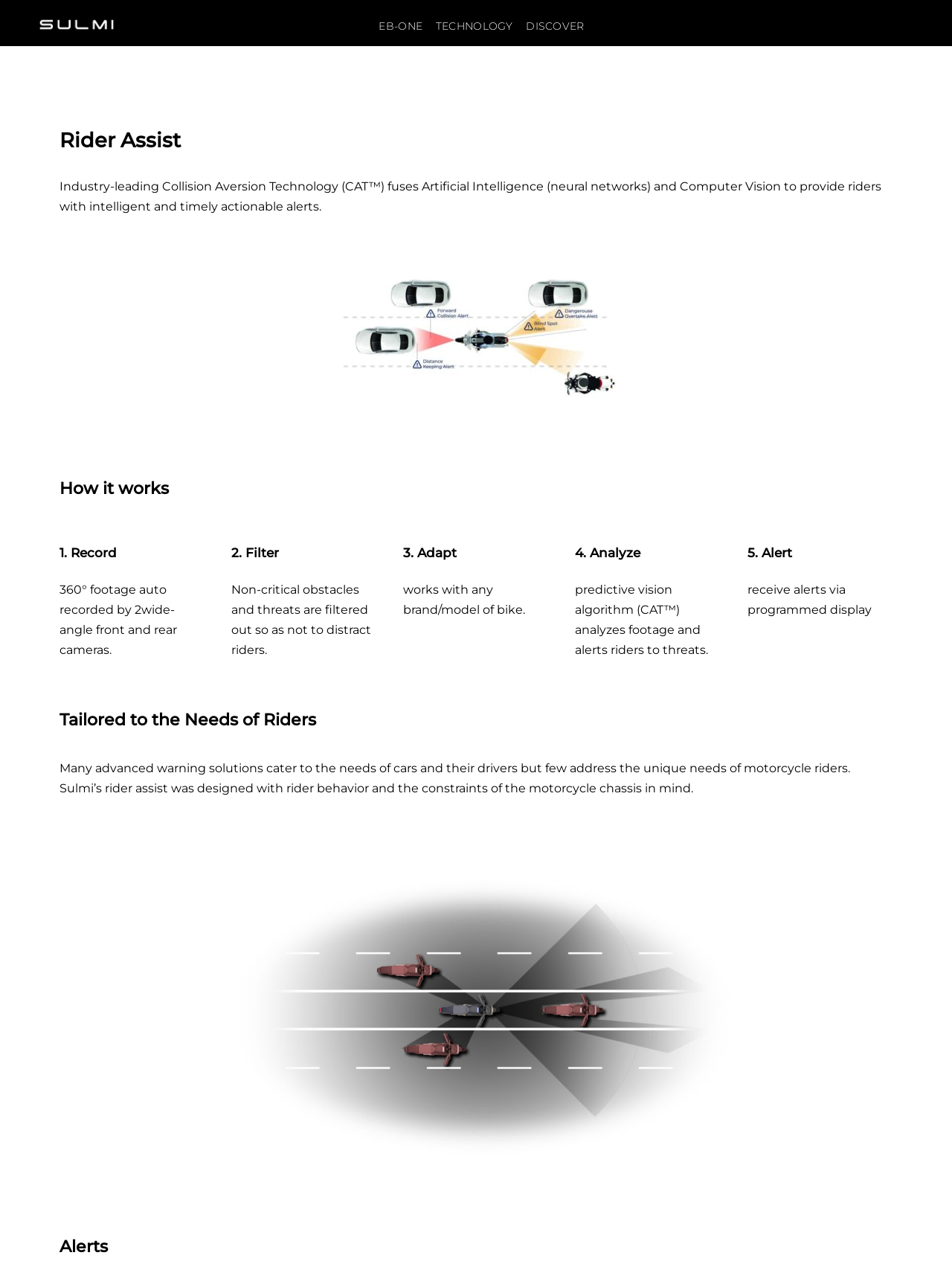How many steps are involved in the Rider Assist process? Analyze the screenshot and reply with just one word or a short phrase.

5